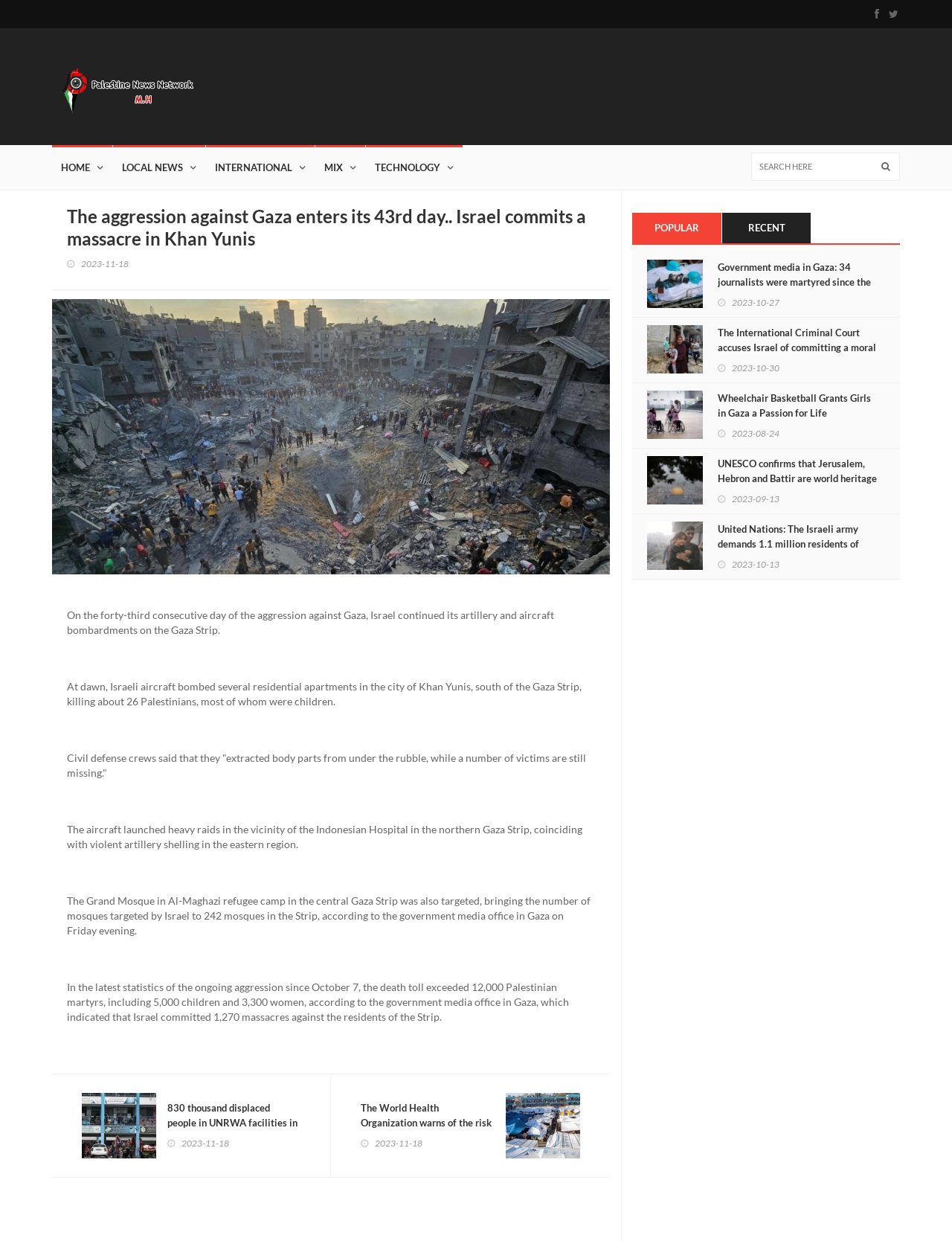Please provide a comprehensive response to the question below by analyzing the image: 
What is the current day of the aggression against Gaza?

The answer can be found in the heading 'The aggression against Gaza enters its 43rd day.. Israel commits a massacre in Khan Yunis' which is located at the top of the webpage.